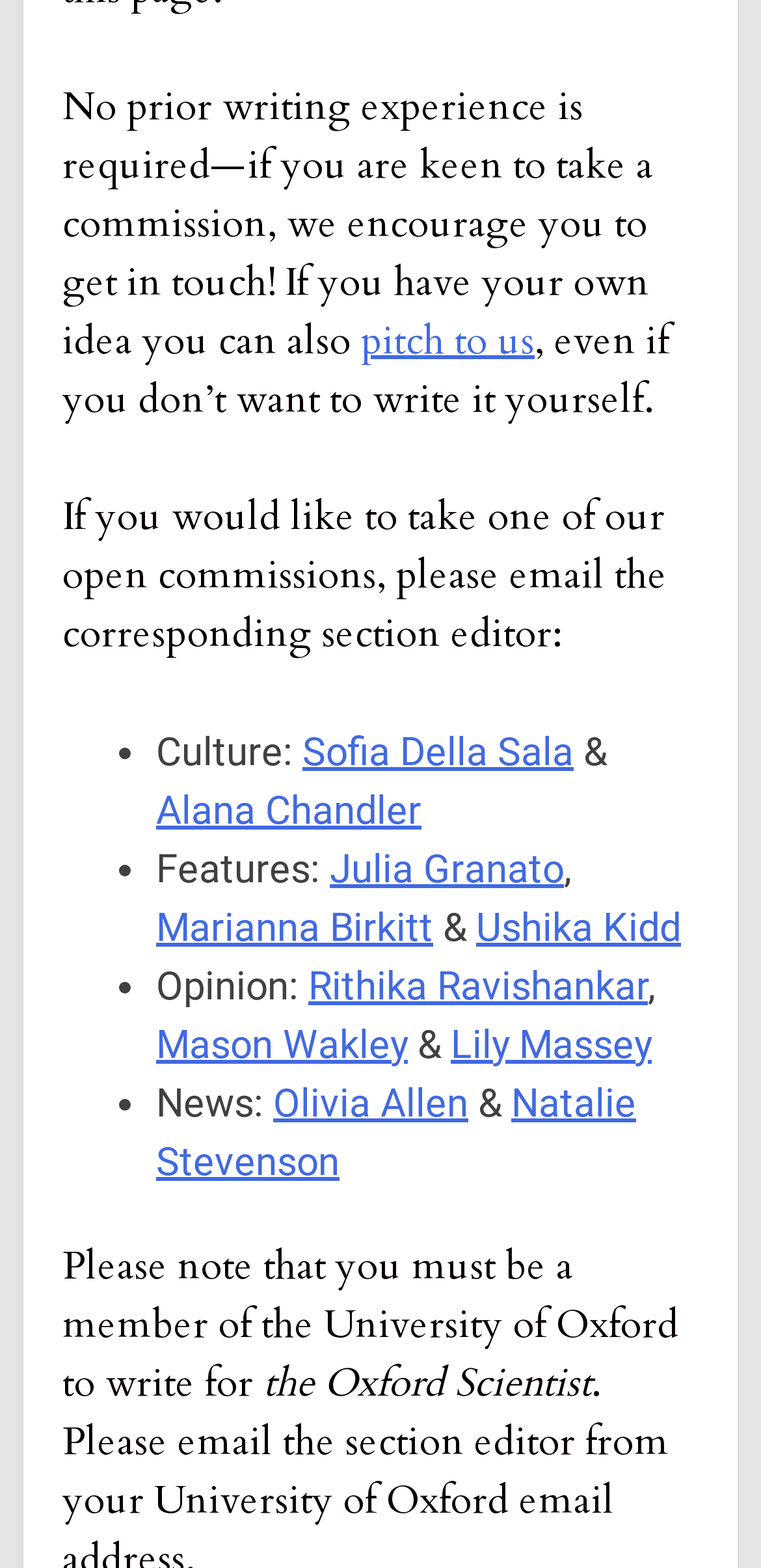Please answer the following query using a single word or phrase: 
What is required to write for the Oxford Scientist?

No prior writing experience